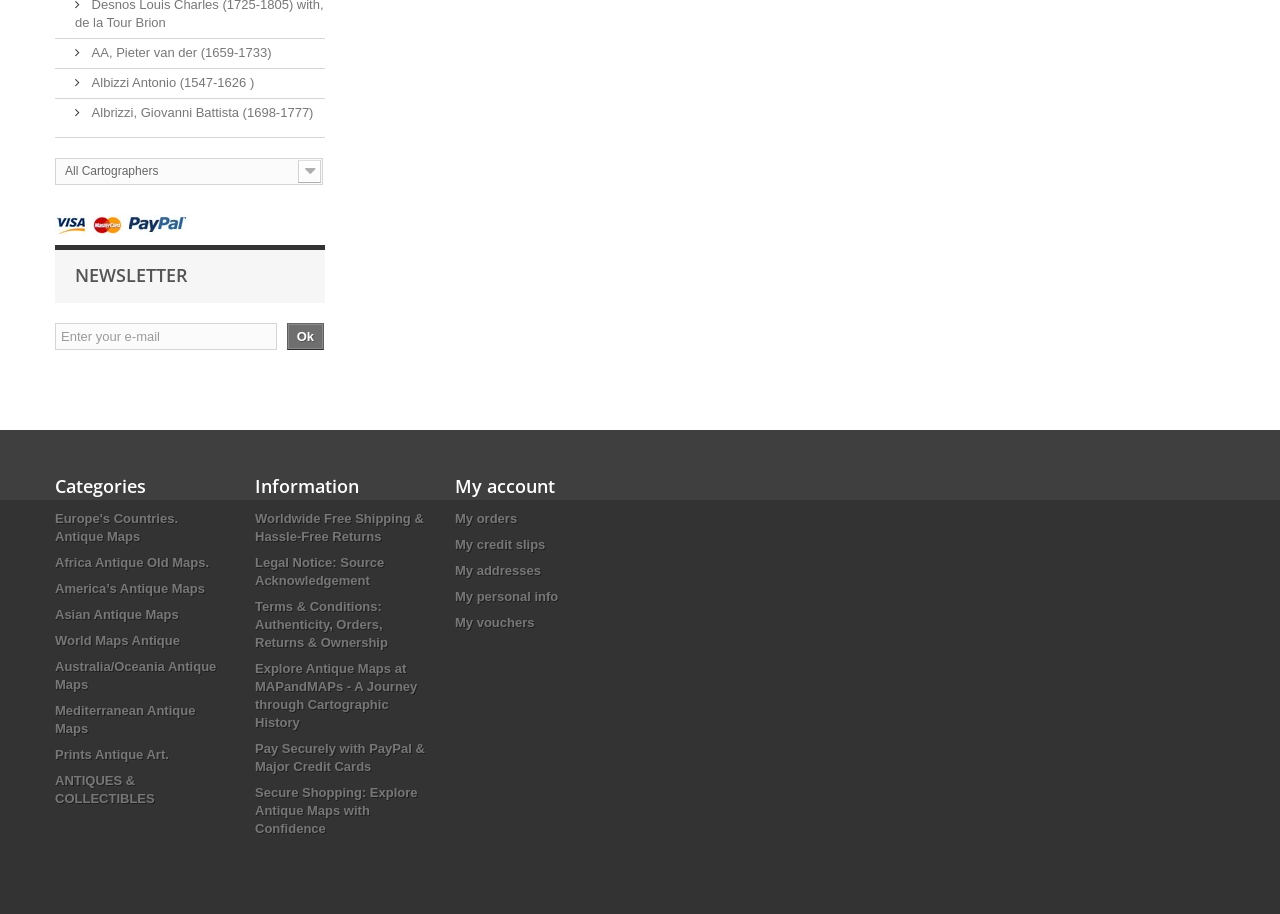Please find the bounding box coordinates for the clickable element needed to perform this instruction: "View antique maps of Europe".

[0.043, 0.559, 0.139, 0.595]